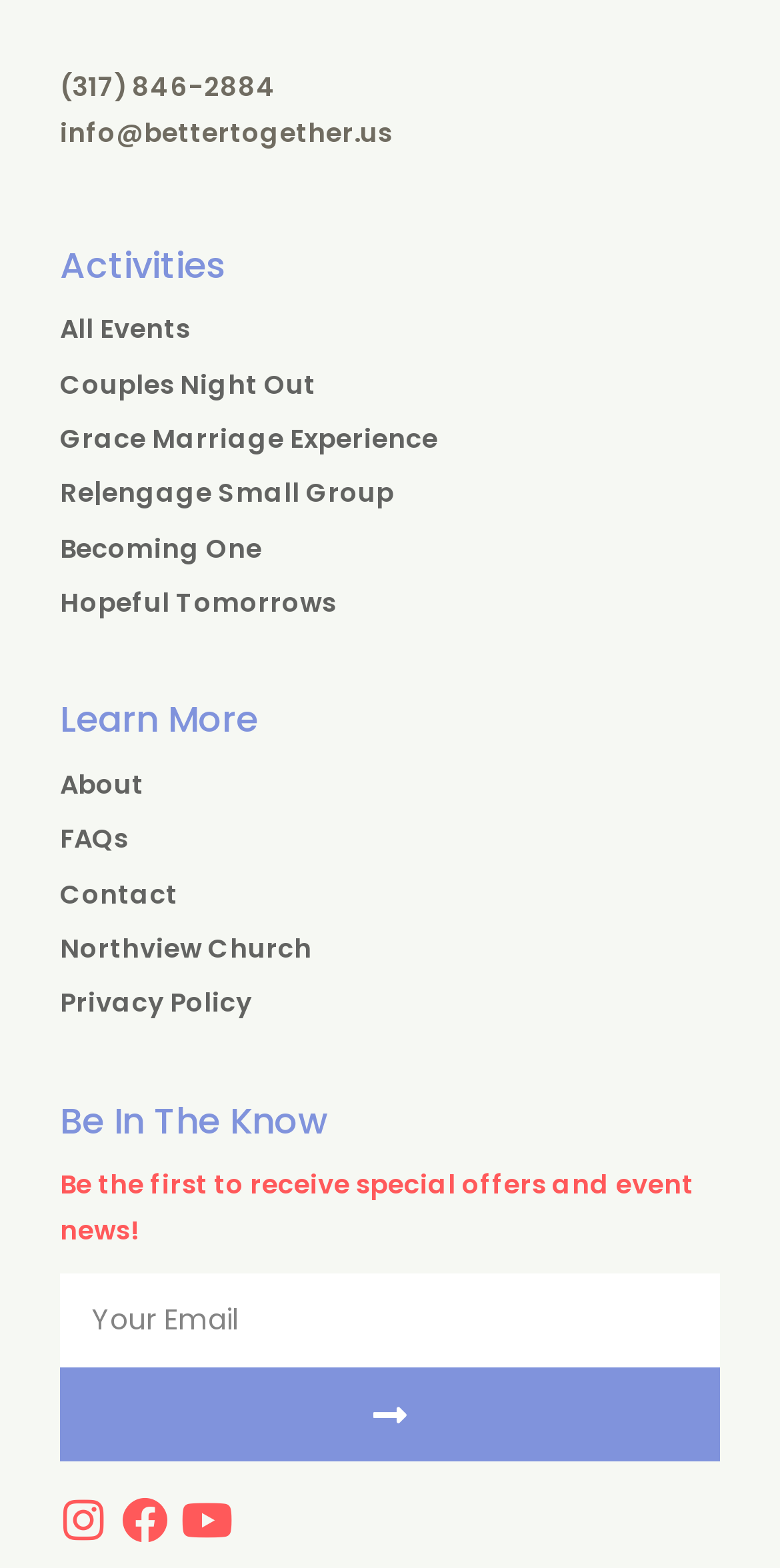Please identify the bounding box coordinates of the clickable area that will fulfill the following instruction: "Open Instagram". The coordinates should be in the format of four float numbers between 0 and 1, i.e., [left, top, right, bottom].

[0.077, 0.955, 0.136, 0.984]